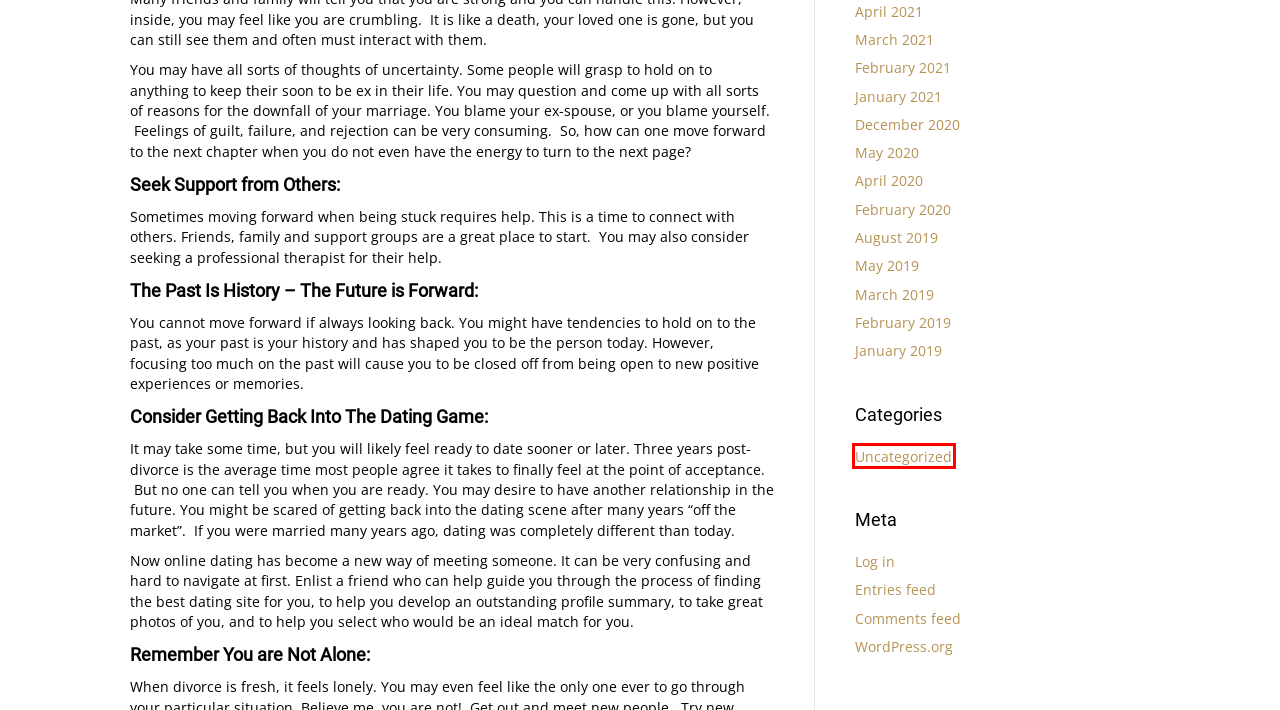You are presented with a screenshot of a webpage that includes a red bounding box around an element. Determine which webpage description best matches the page that results from clicking the element within the red bounding box. Here are the candidates:
A. April 2021 - Bell Divorce Advisors
B. January 2019 - Bell Divorce Advisors
C. January 2021 - Bell Divorce Advisors
D. Uncategorized Archives - Bell Divorce Advisors
E. Blog Tool, Publishing Platform, and CMS – WordPress.org
F. March 2021 - Bell Divorce Advisors
G. May 2020 - Bell Divorce Advisors
H. August 2019 - Bell Divorce Advisors

D